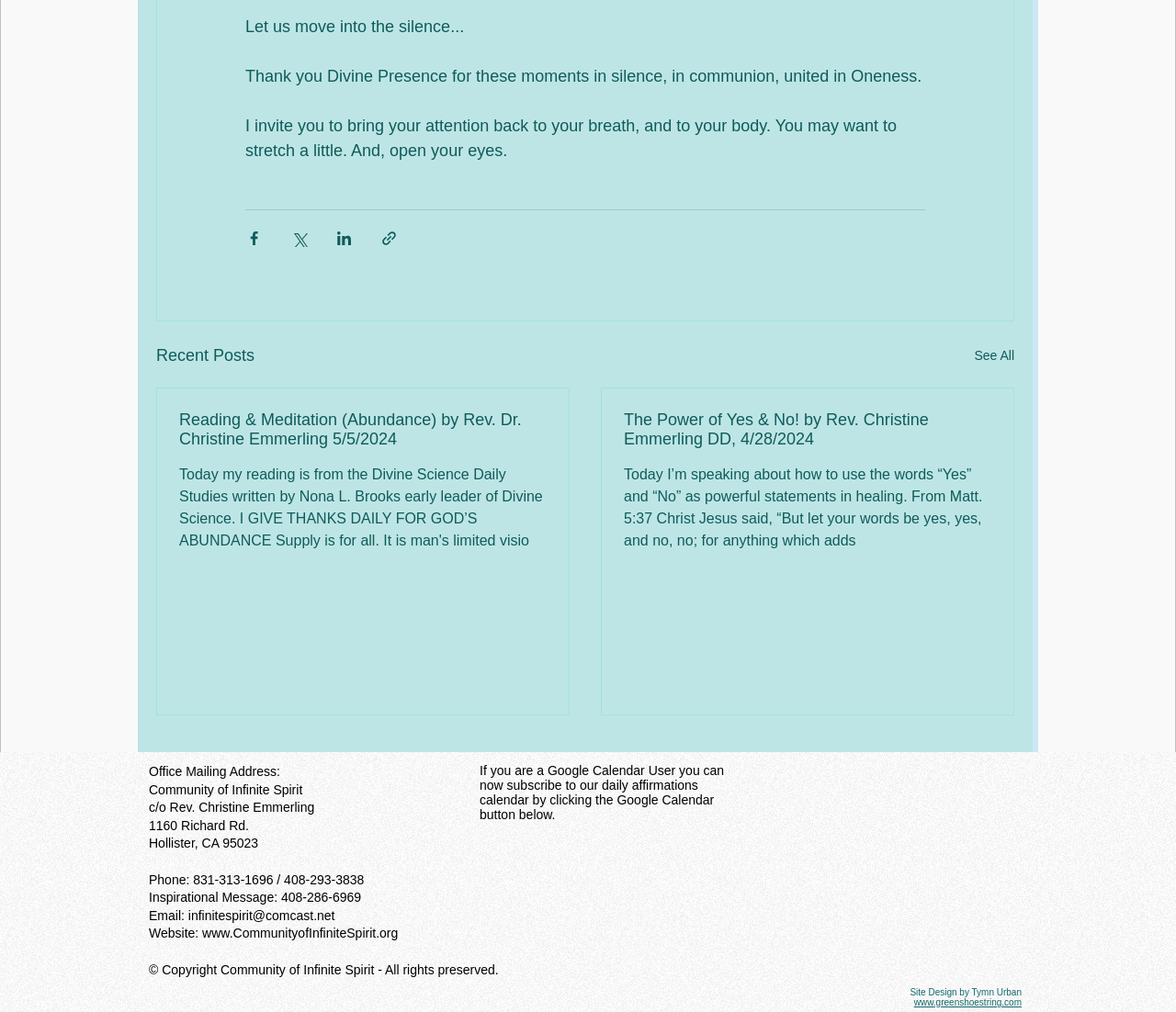Determine the bounding box coordinates of the clickable element to complete this instruction: "Visit the website". Provide the coordinates in the format of four float numbers between 0 and 1, [left, top, right, bottom].

[0.172, 0.915, 0.339, 0.93]